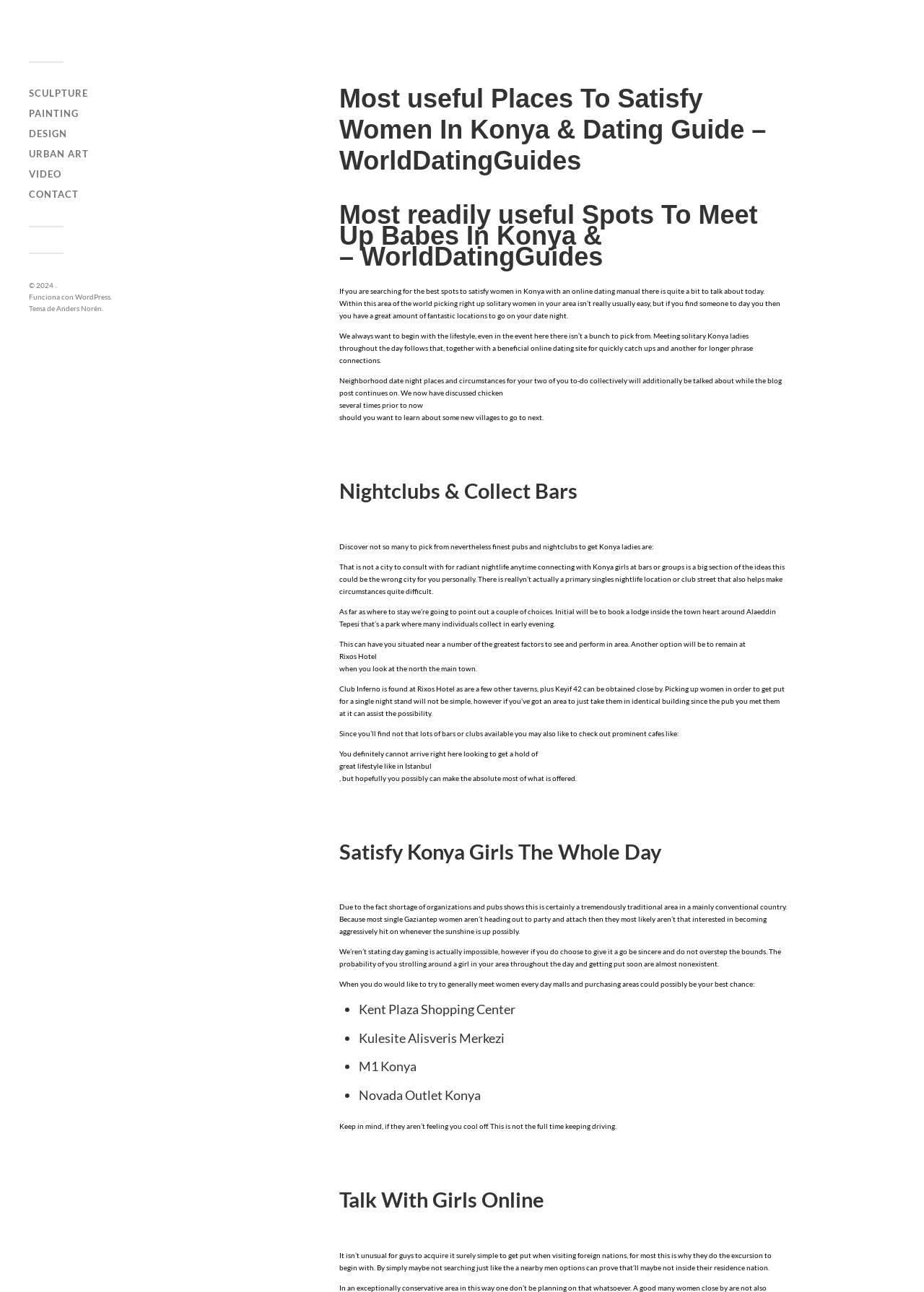Please specify the bounding box coordinates of the clickable region to carry out the following instruction: "Click the 'WordPress' link". The coordinates should be four float numbers between 0 and 1, in the format [left, top, right, bottom].

[0.081, 0.226, 0.12, 0.233]